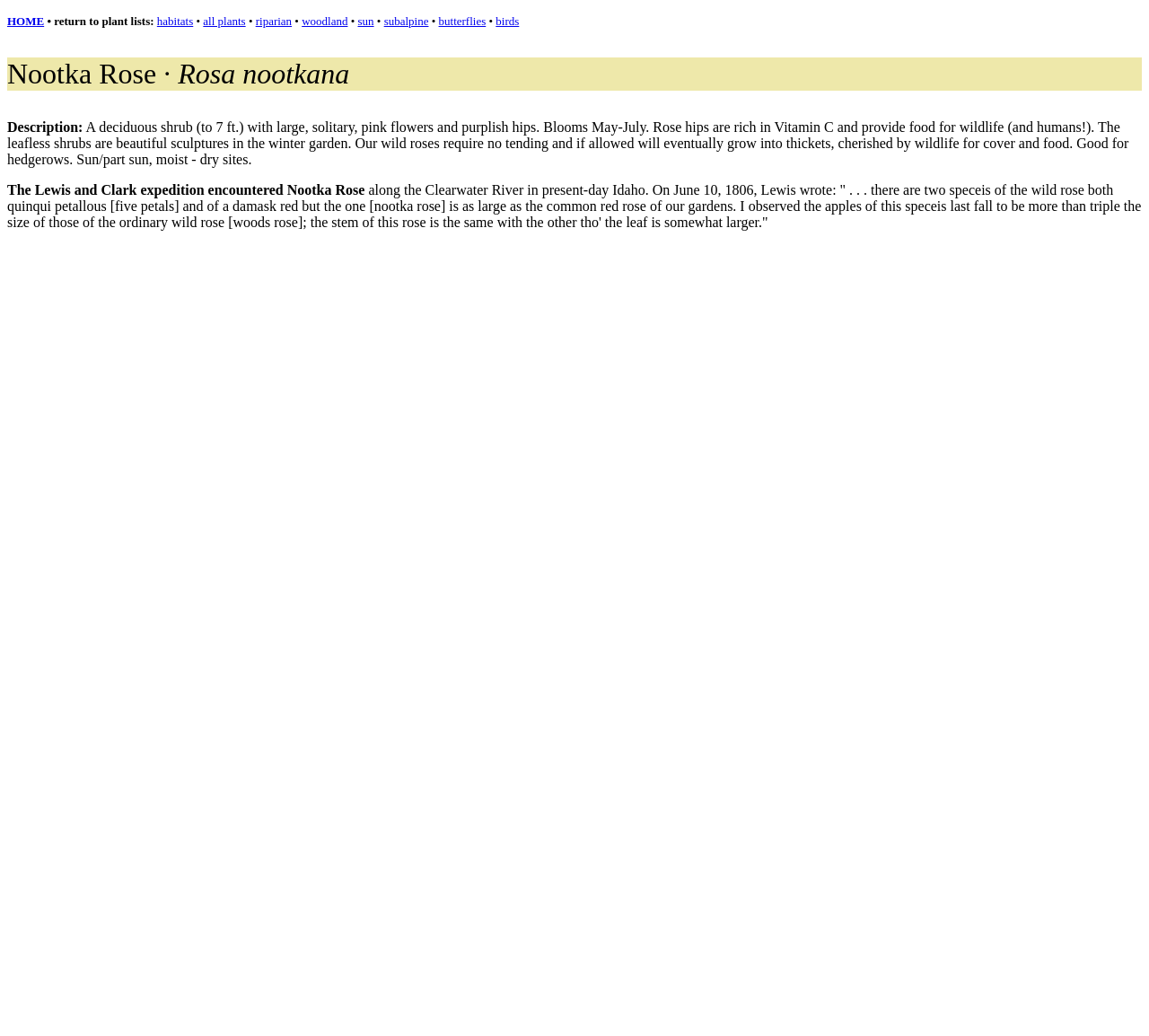Identify the bounding box coordinates for the region to click in order to carry out this instruction: "explore all plants". Provide the coordinates using four float numbers between 0 and 1, formatted as [left, top, right, bottom].

[0.177, 0.014, 0.214, 0.027]